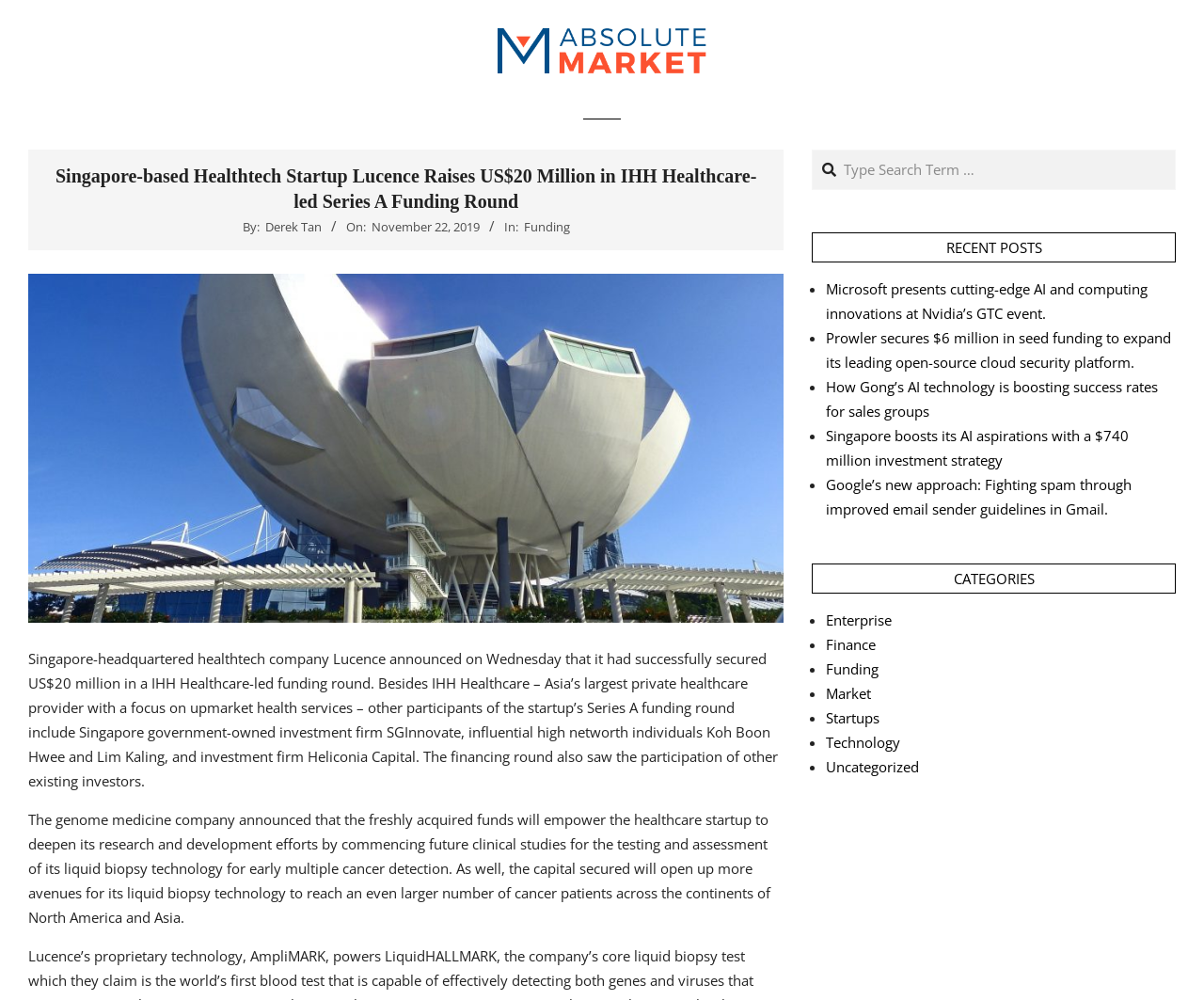What is the date of the article?
Please provide a full and detailed response to the question.

The date of the article is mentioned as 'Friday, November 22, 2019, 5:23 am' in the 'On:' section, which is located below the heading.